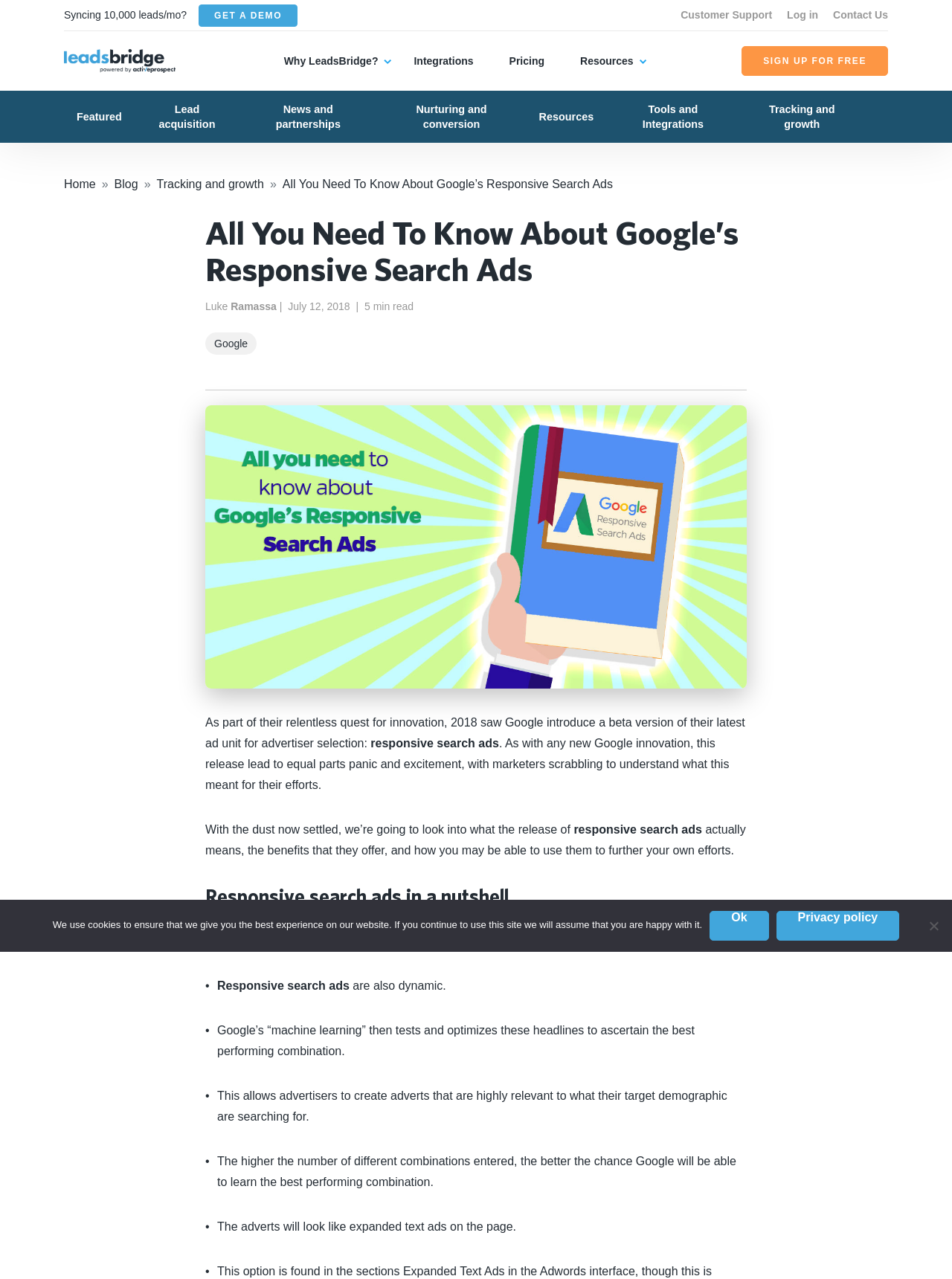Please identify the bounding box coordinates of the area that needs to be clicked to fulfill the following instruction: "Click on 'SIGN UP FOR FREE'."

[0.779, 0.036, 0.933, 0.059]